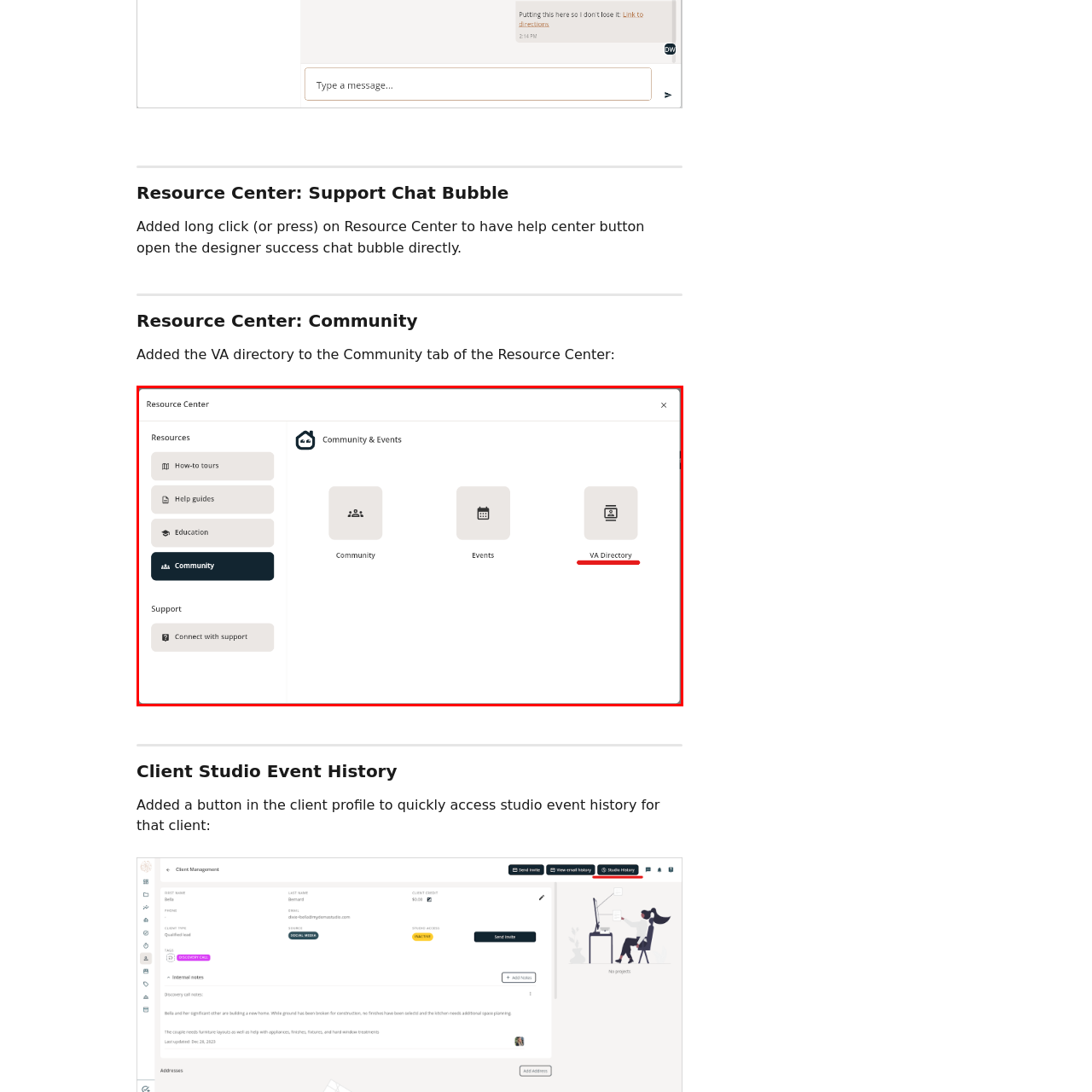Examine the image inside the red outline, What is emphasized with a red underline?
 Answer with a single word or phrase.

VA Directory button